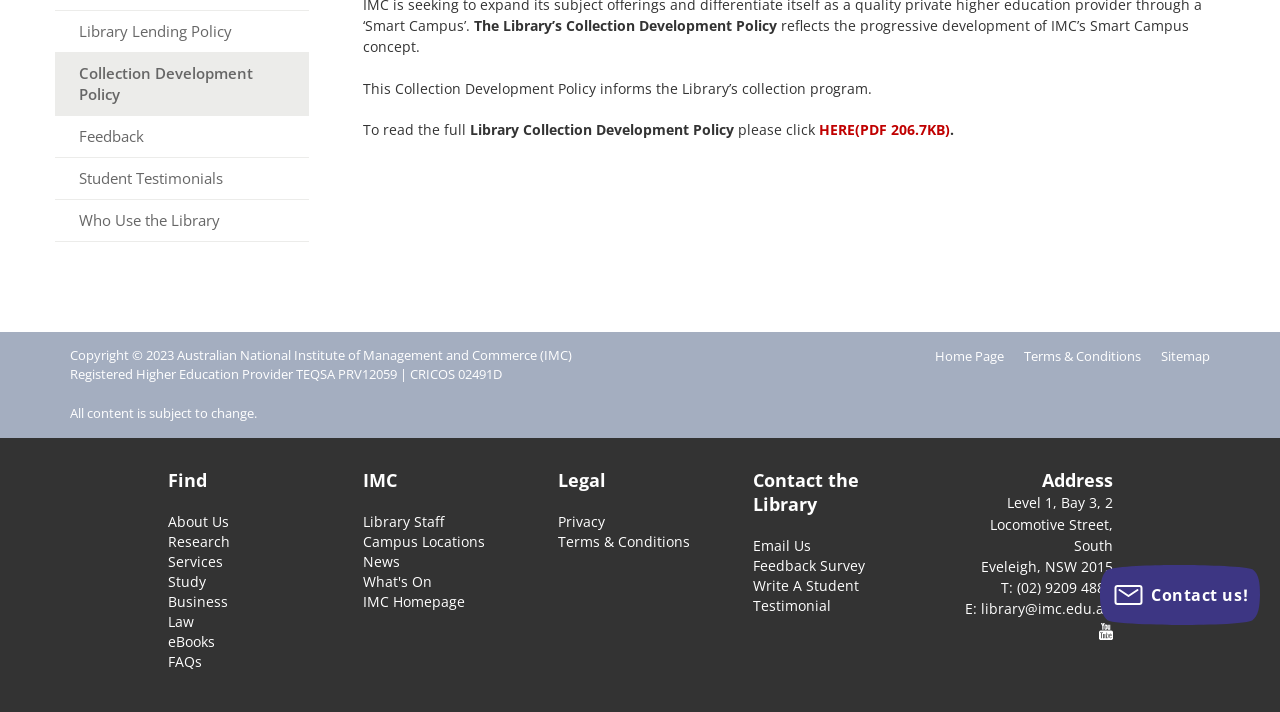Please find the bounding box for the following UI element description. Provide the coordinates in (top-left x, top-left y, bottom-right x, bottom-right y) format, with values between 0 and 1: Research

[0.131, 0.747, 0.179, 0.774]